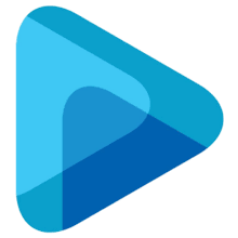What colors are used in the design?
Please utilize the information in the image to give a detailed response to the question.

According to the caption, the design employs vibrant shades of blue, which merge lighter hues with deeper tones to create a sense of depth and motion.